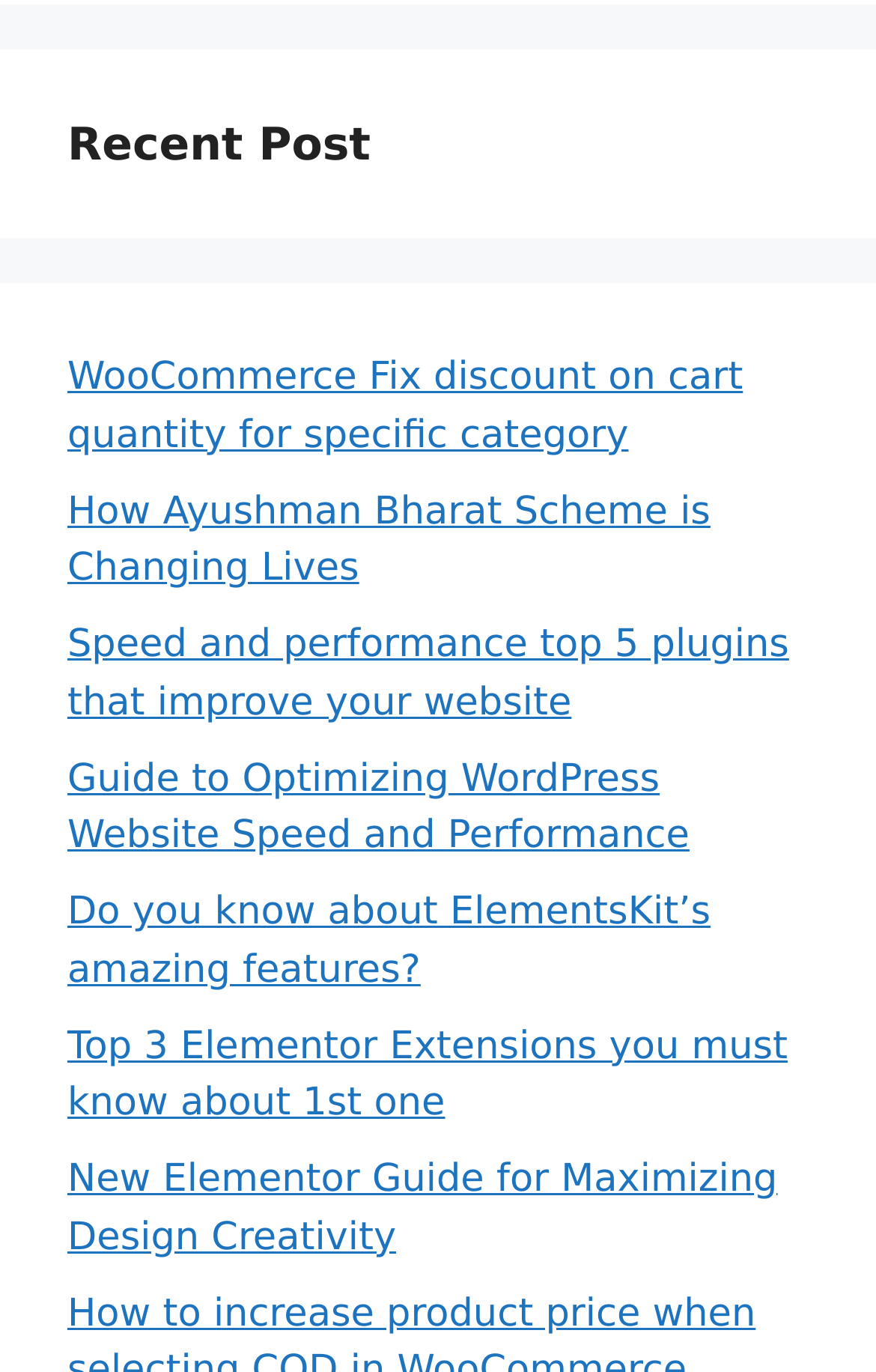Please provide the bounding box coordinates for the element that needs to be clicked to perform the following instruction: "log in". The coordinates should be given as four float numbers between 0 and 1, i.e., [left, top, right, bottom].

[0.358, 0.096, 0.56, 0.129]